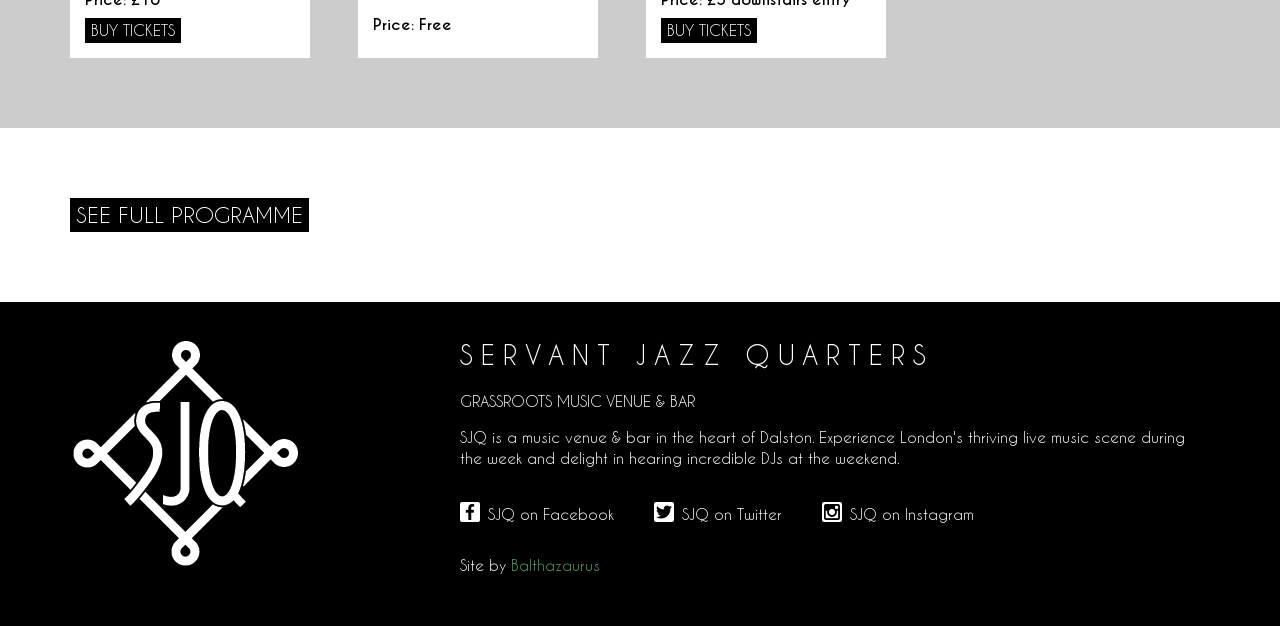Pinpoint the bounding box coordinates of the element that must be clicked to accomplish the following instruction: "buy tickets". The coordinates should be in the format of four float numbers between 0 and 1, i.e., [left, top, right, bottom].

[0.066, 0.03, 0.141, 0.069]